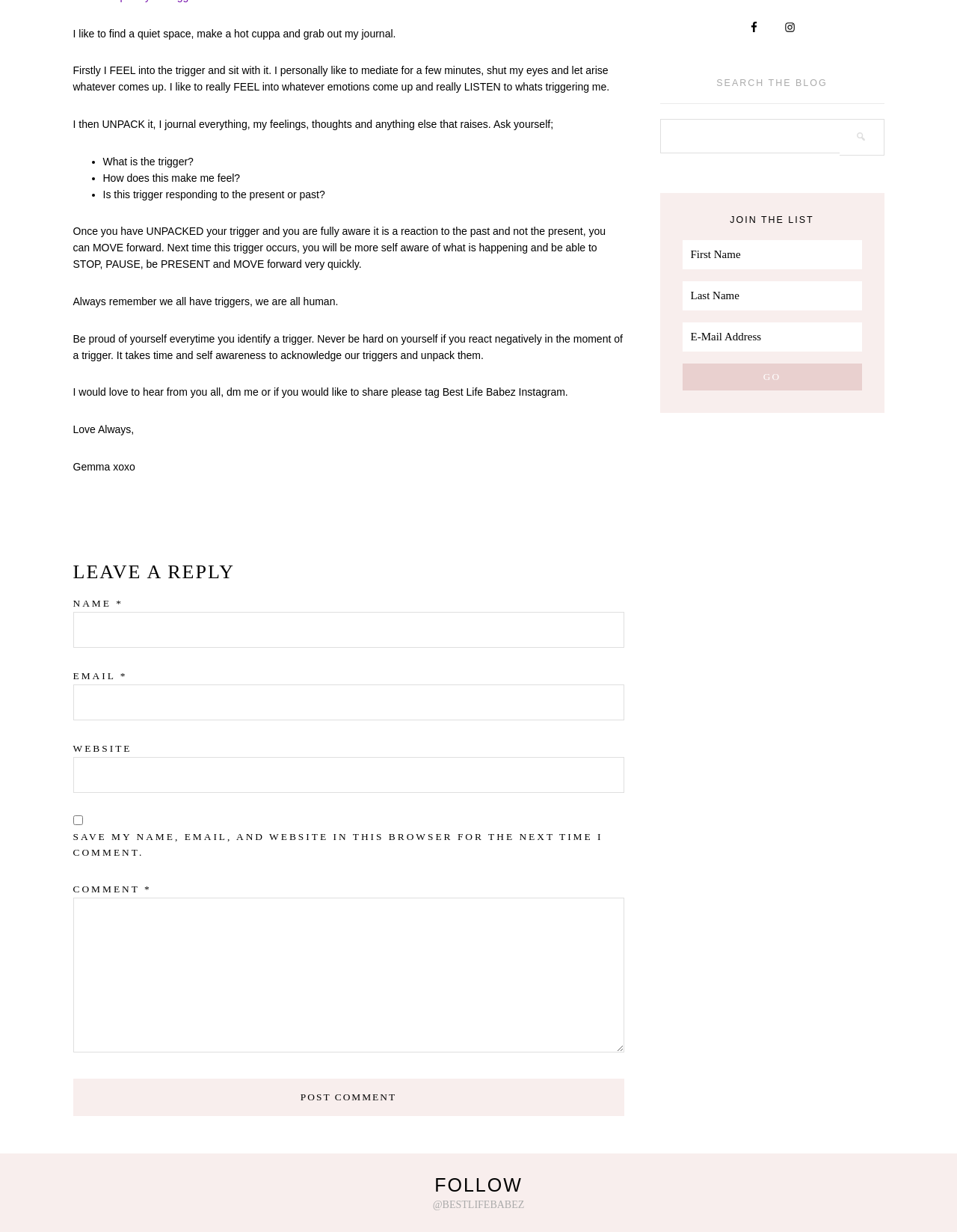Please specify the bounding box coordinates for the clickable region that will help you carry out the instruction: "Leave a reply".

[0.076, 0.444, 0.652, 0.484]